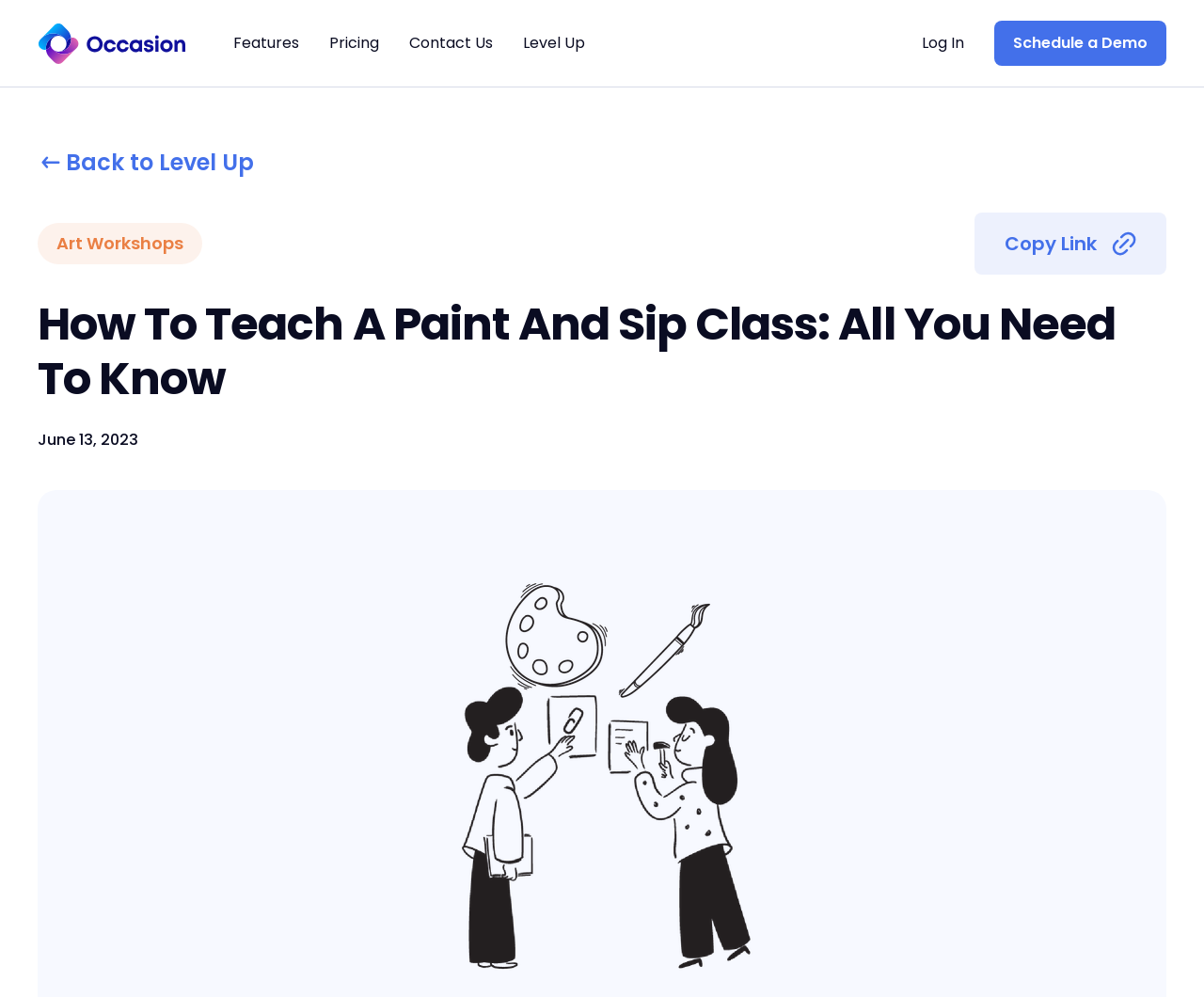What type of business is Occasion related to?
Can you provide an in-depth and detailed response to the question?

Although the meta description is not supposed to be used to generate questions, I can infer that Occasion is related to experiential businesses based on the links and content on the webpage, which suggests that it provides technology solutions for businesses that offer experiences, such as art workshops.